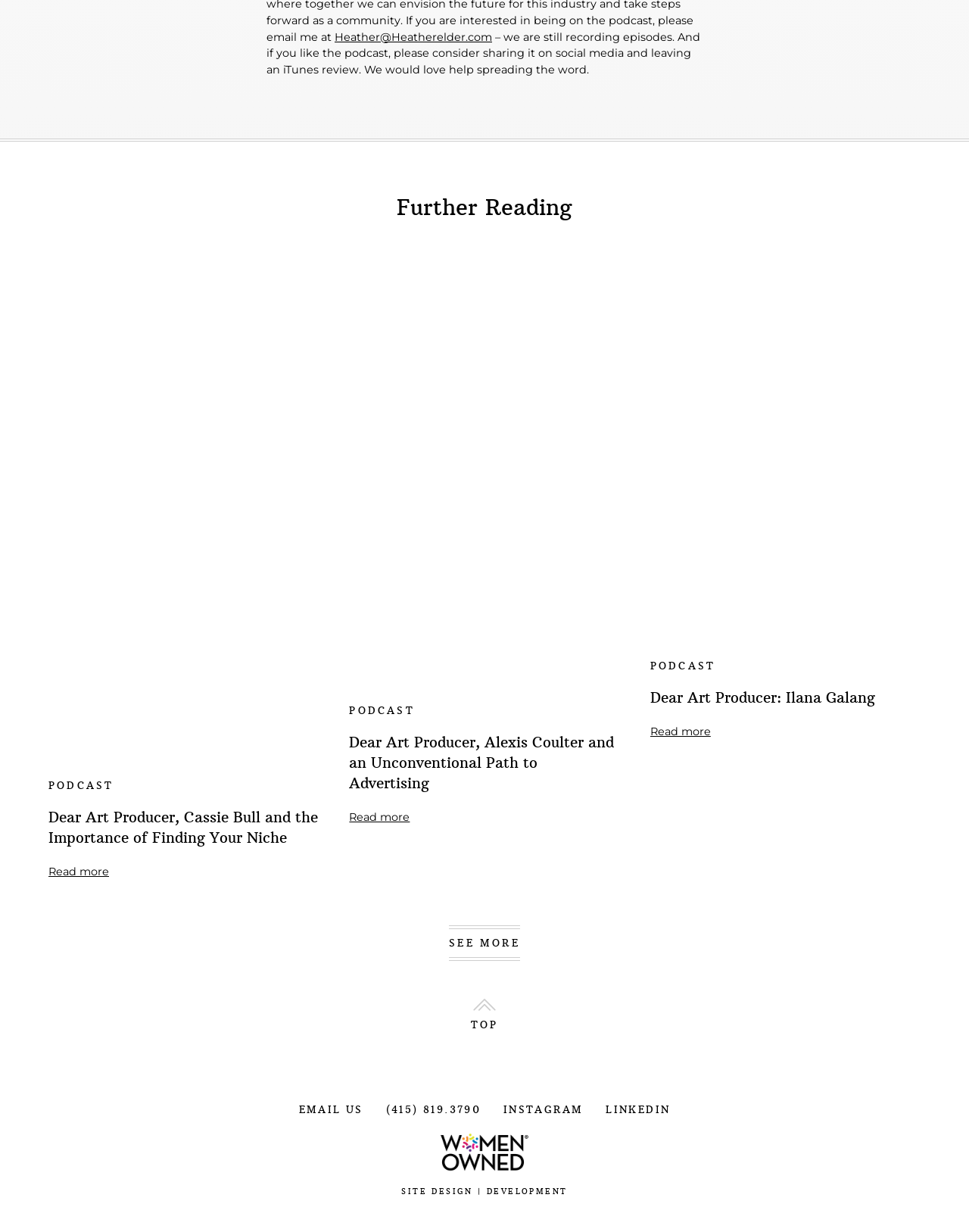Using the details from the image, please elaborate on the following question: What is the contact phone number?

I found the contact information at the bottom of the webpage, which includes a phone number: (415) 819.3790.